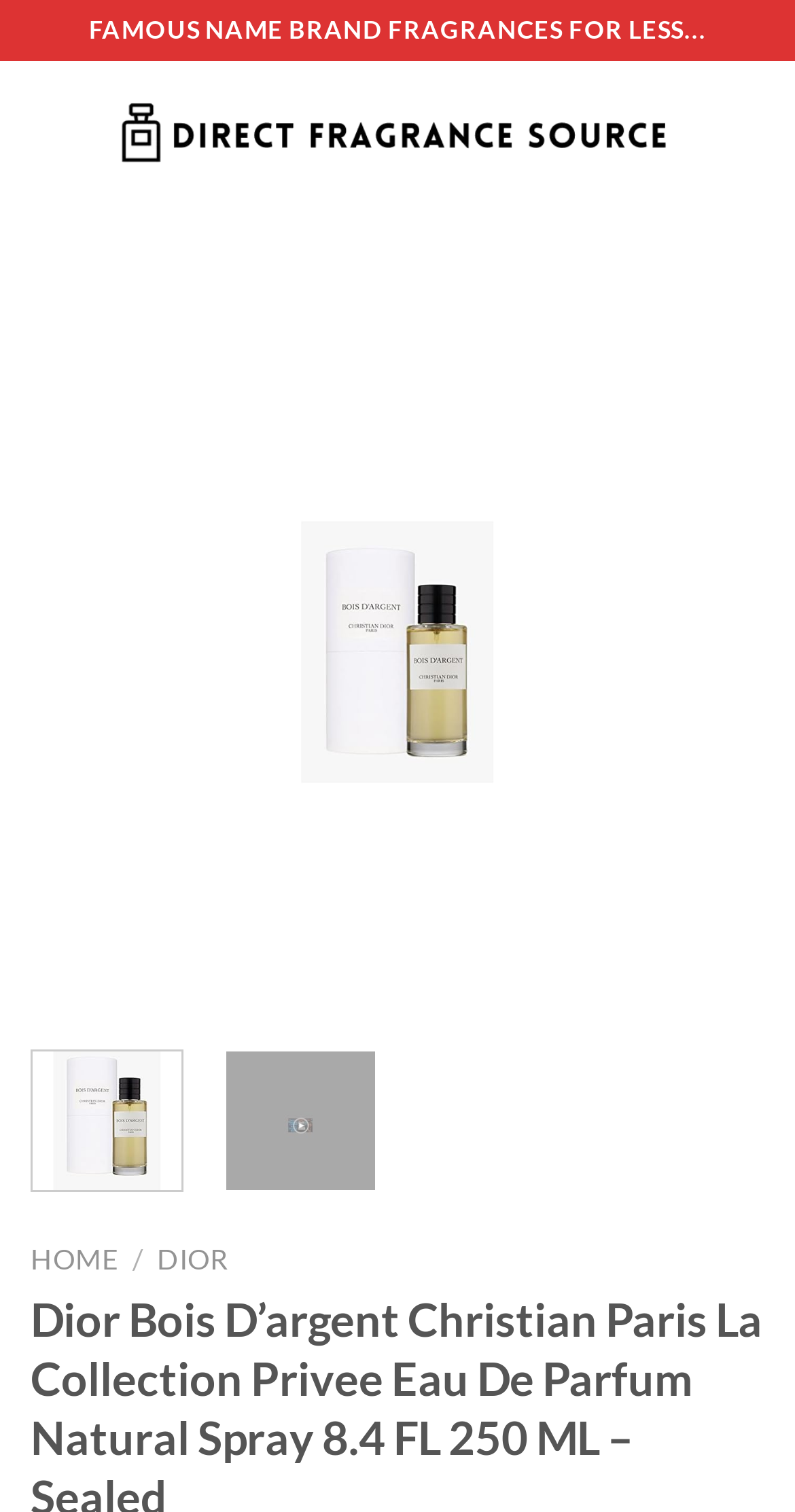Refer to the image and provide an in-depth answer to the question: 
How many navigation links are there?

I counted the number of link elements under the 'Previous Next' generic element and found 4 navigation links: 'HOME', 'DIOR', 'Previous', and 'Next'.